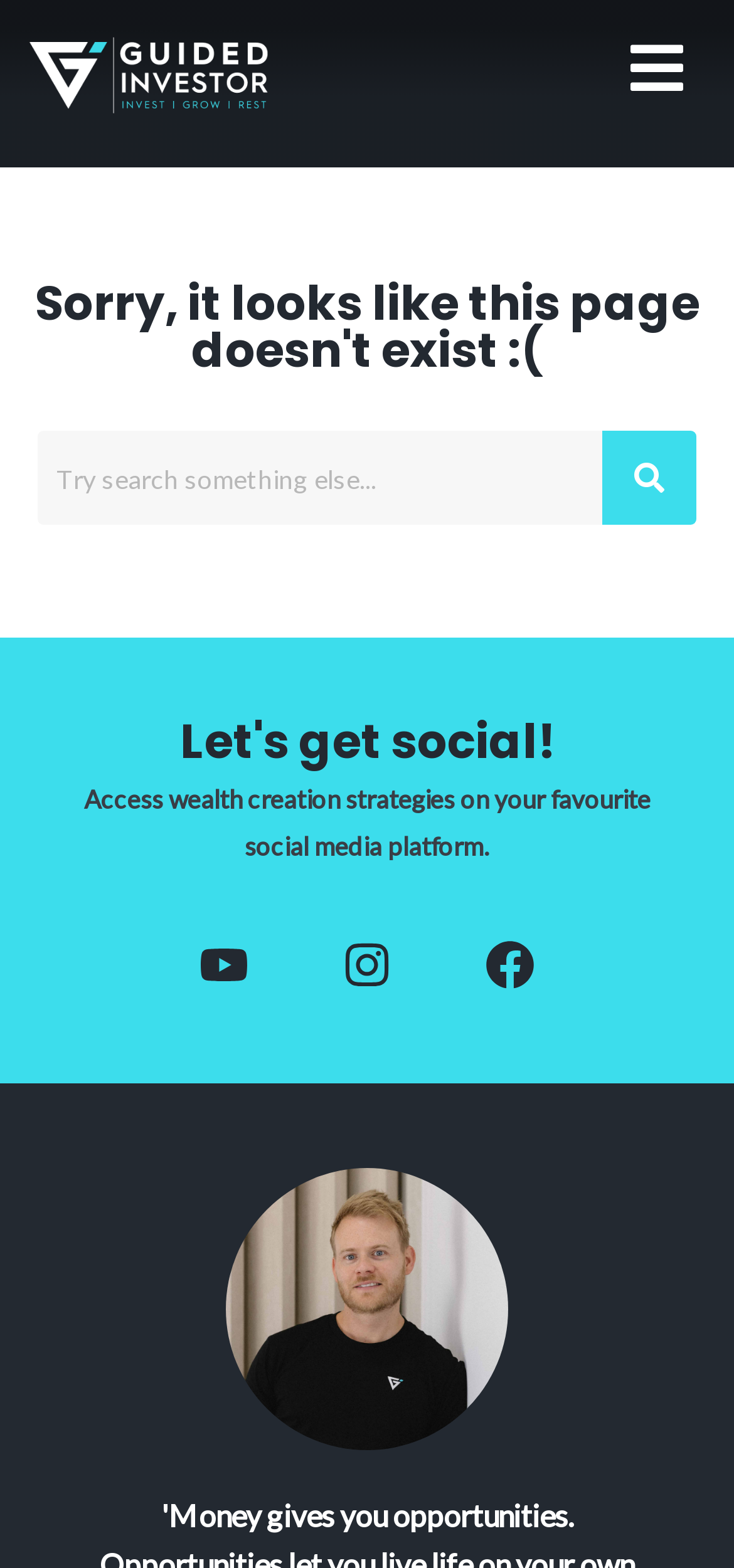What is the orientation of the tablist?
Please respond to the question thoroughly and include all relevant details.

The tablist is a horizontal list of elements, as indicated by its orientation property being set to 'horizontal'.